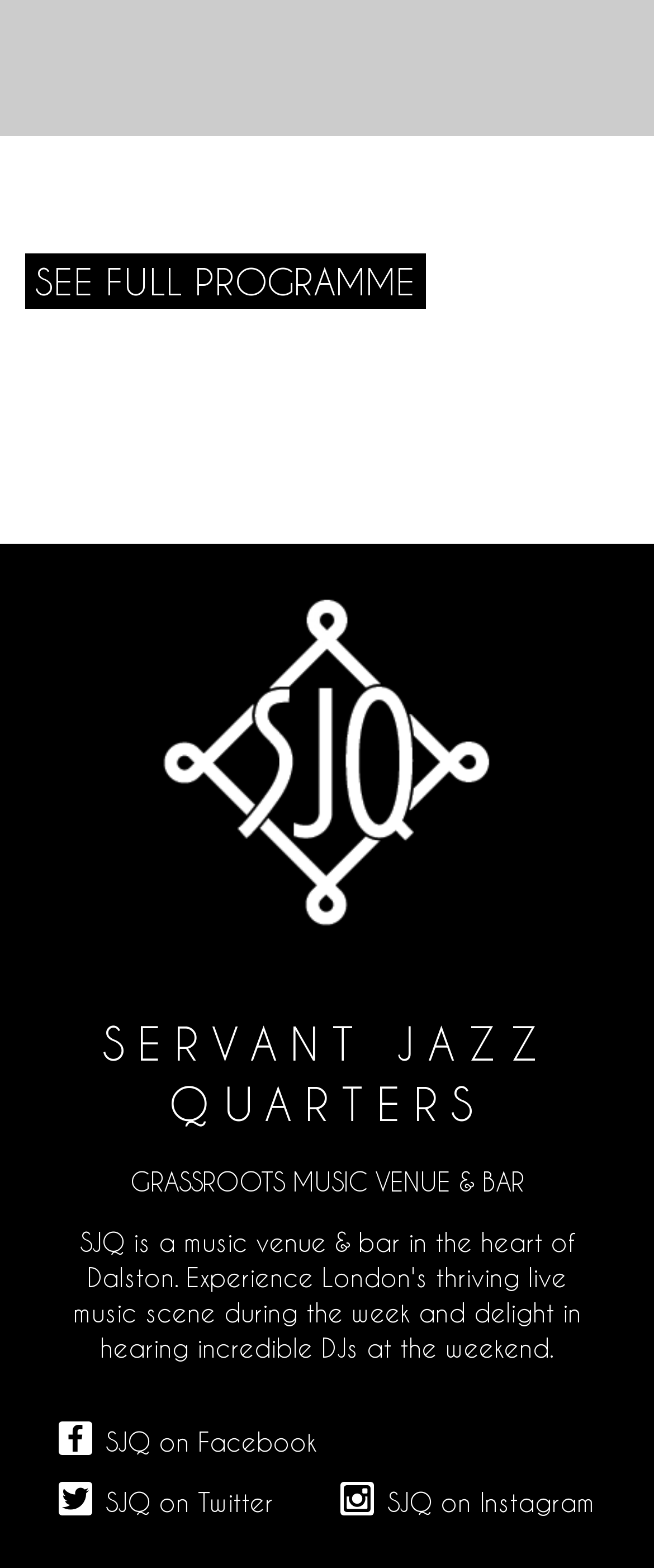What is the name of the music venue?
Look at the webpage screenshot and answer the question with a detailed explanation.

The name of the music venue can be determined by looking at the heading element 'SERVANT JAZZ QUARTERS' which is prominently displayed on the webpage.